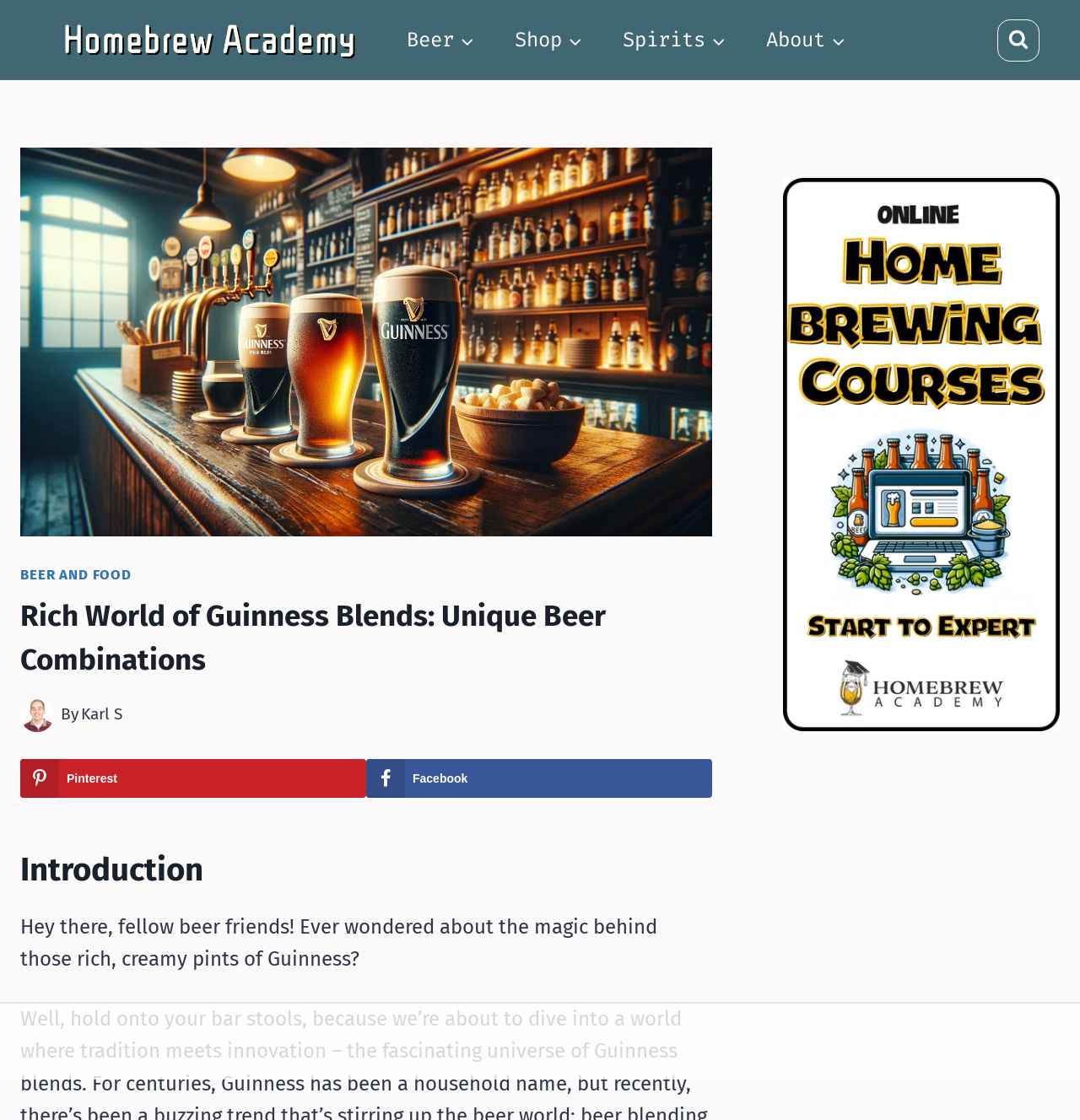Provide the bounding box coordinates, formatted as (top-left x, top-left y, bottom-right x, bottom-right y), with all values being floating point numbers between 0 and 1. Identify the bounding box of the UI element that matches the description: SpiritsExpand

[0.558, 0.01, 0.691, 0.061]